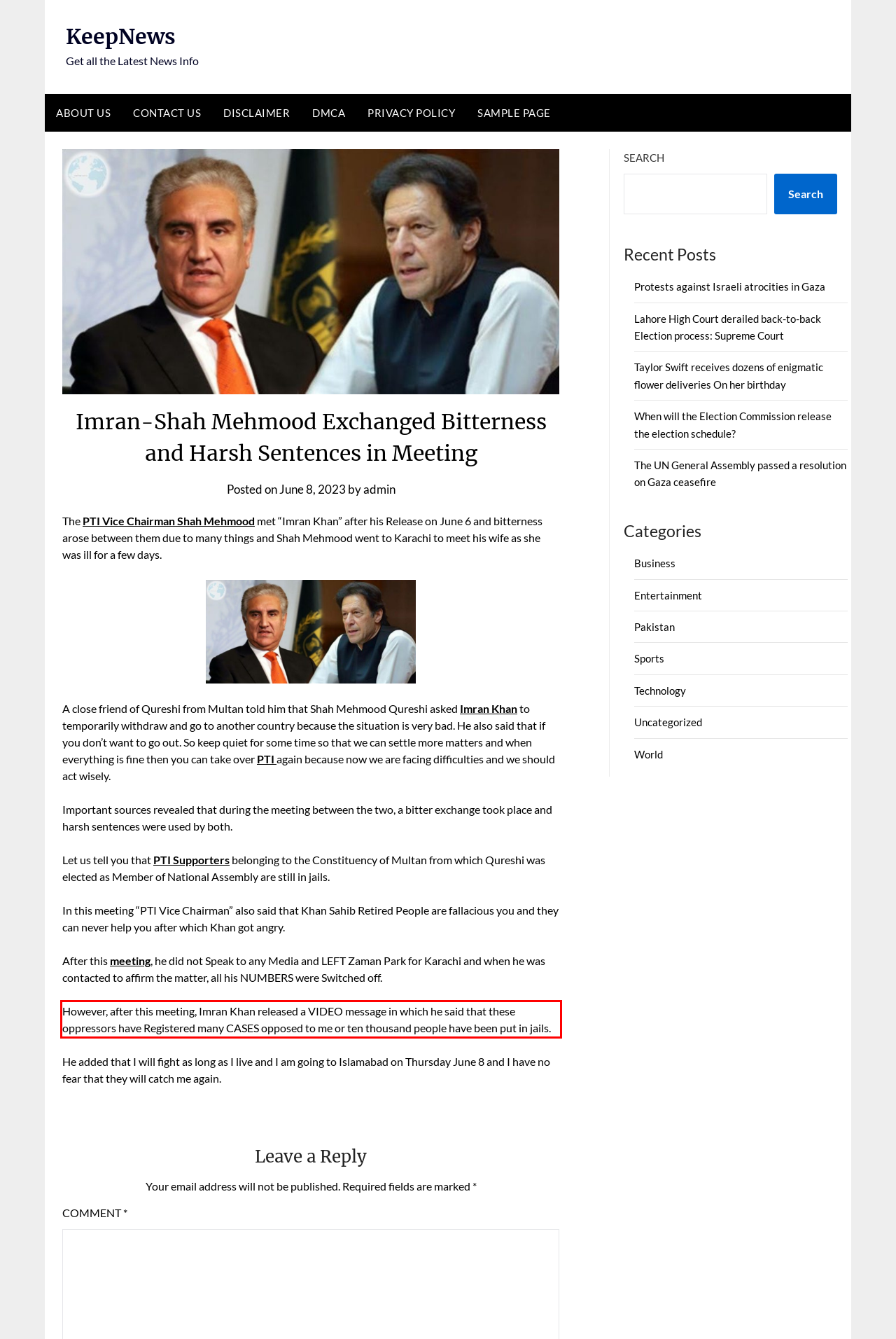Analyze the webpage screenshot and use OCR to recognize the text content in the red bounding box.

However, after this meeting, Imran Khan released a VIDEO message in which he said that these oppressors have Registered many CASES opposed to me or ten thousand people have been put in jails.